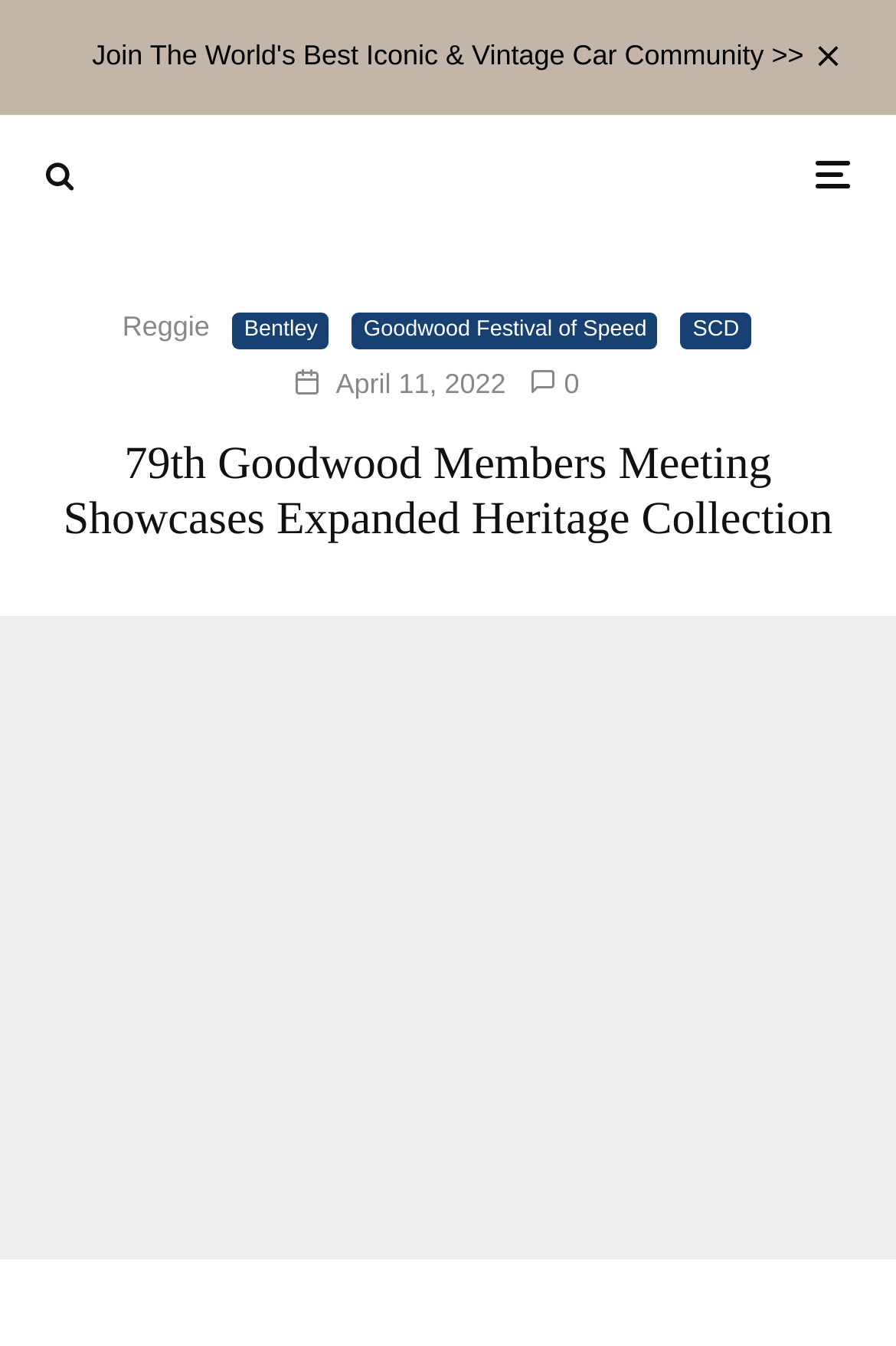Identify the bounding box coordinates for the UI element described as: "0".

[0.59, 0.273, 0.647, 0.297]